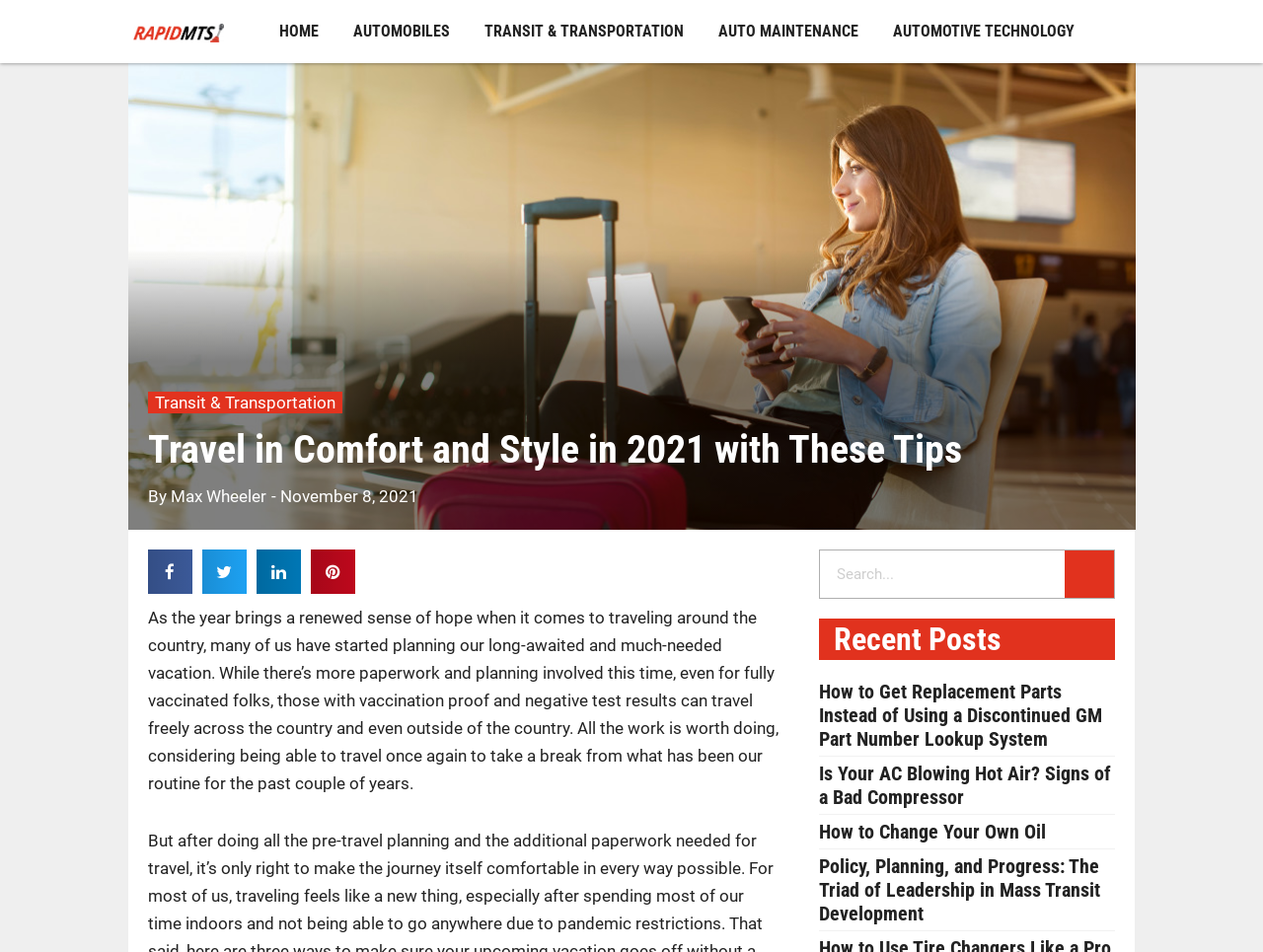Determine the bounding box coordinates for the element that should be clicked to follow this instruction: "Read the article 'How to Get Replacement Parts Instead of Using a Discontinued GM Part Number Lookup System'". The coordinates should be given as four float numbers between 0 and 1, in the format [left, top, right, bottom].

[0.649, 0.714, 0.883, 0.789]